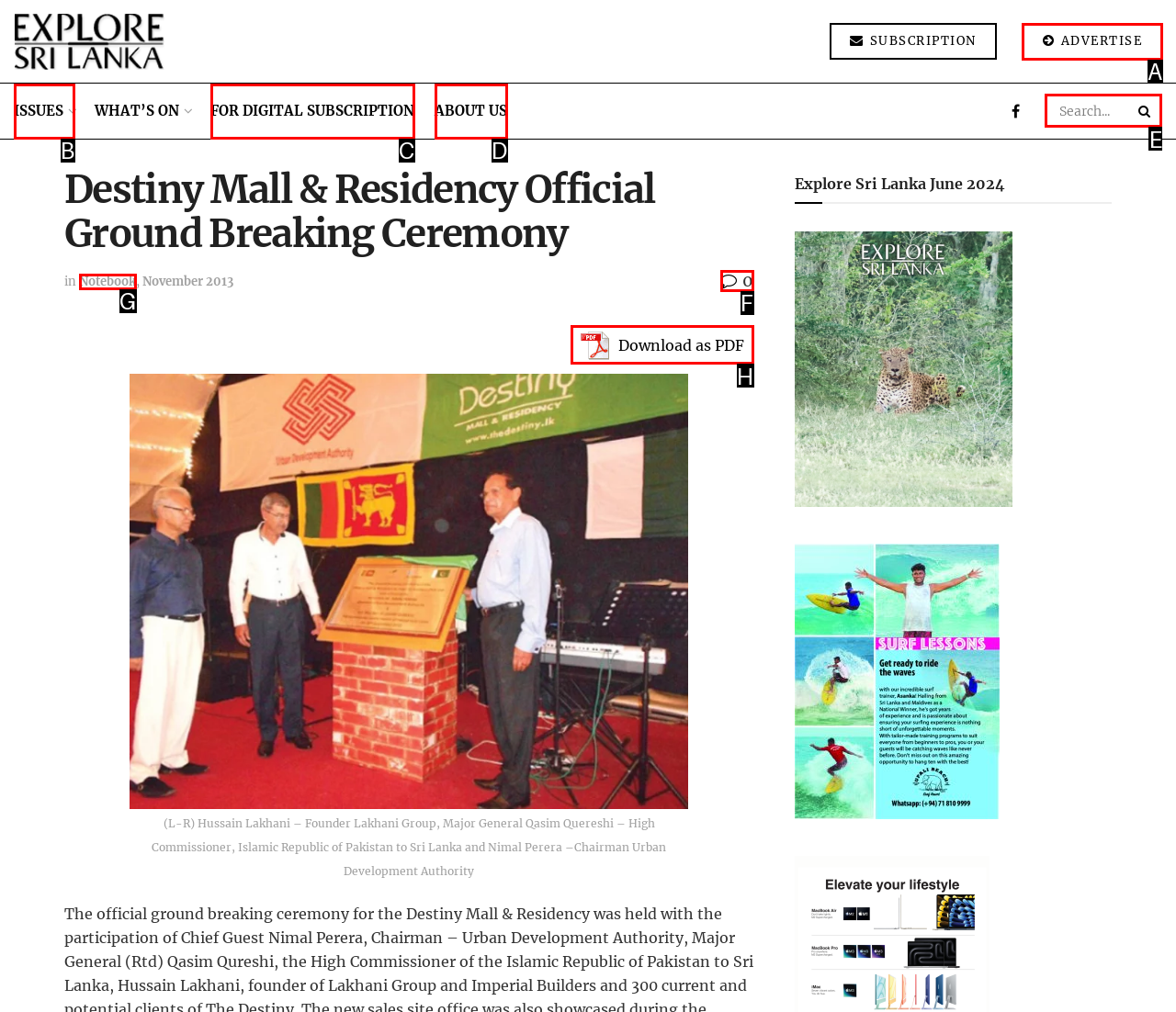Select the letter associated with the UI element you need to click to perform the following action: Search for something
Reply with the correct letter from the options provided.

E